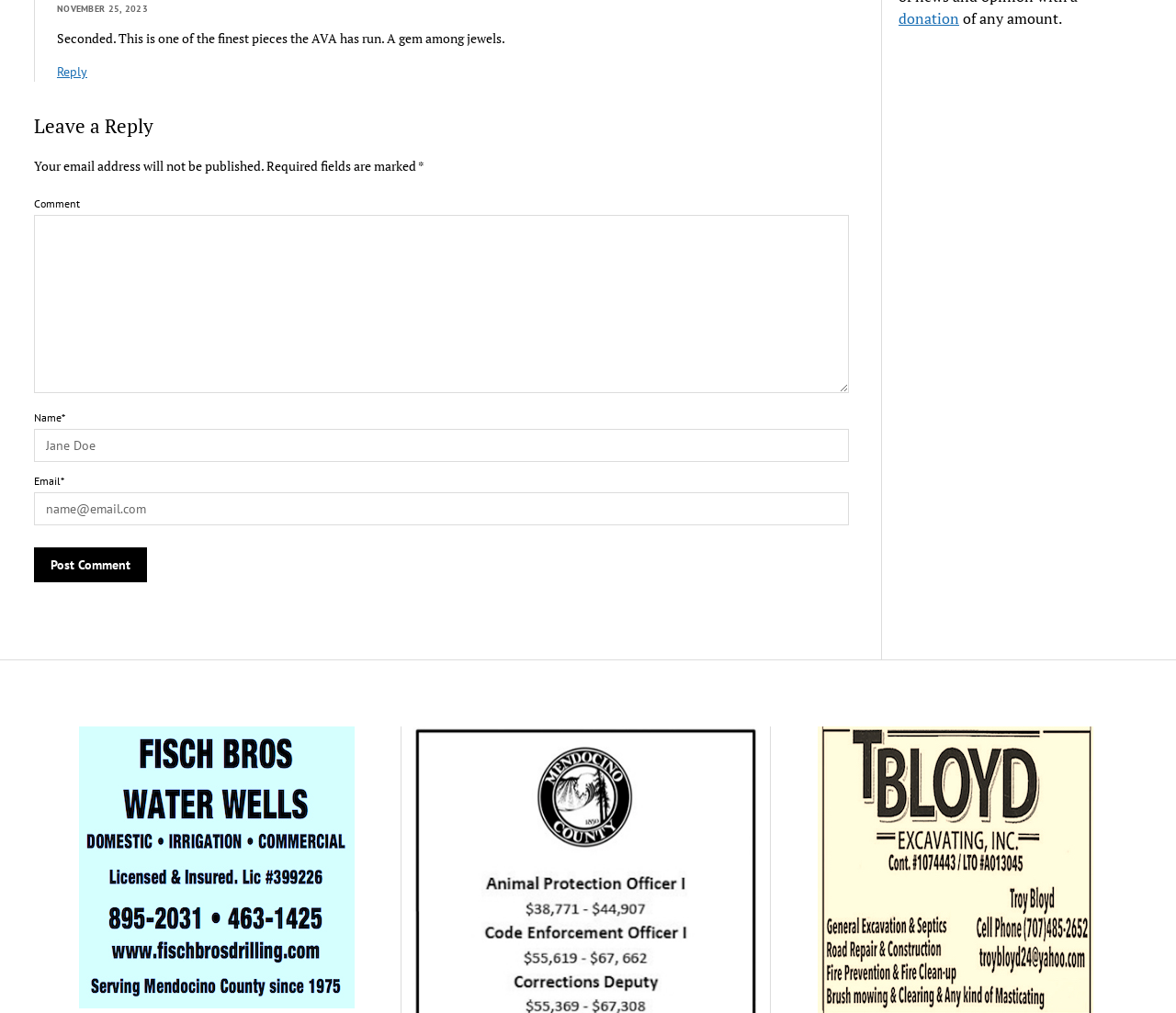Please provide a comprehensive answer to the question based on the screenshot: What is the button text for submitting a comment?

The button text for submitting a comment is 'Post Comment', which is located below the text boxes for leaving a reply.